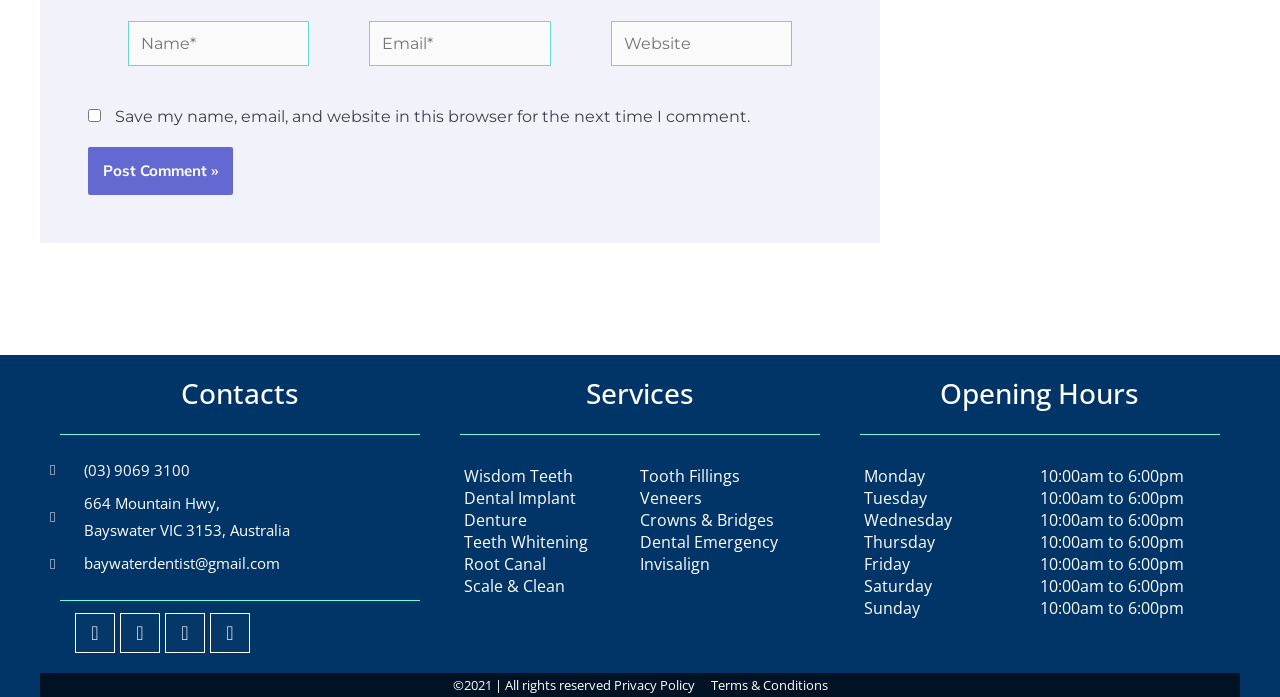Could you please study the image and provide a detailed answer to the question:
What is the phone number of the dentist?

The phone number is found in the link '(03) 9069 3100' under the 'Contacts' heading, which is likely the contact information for the dentist.